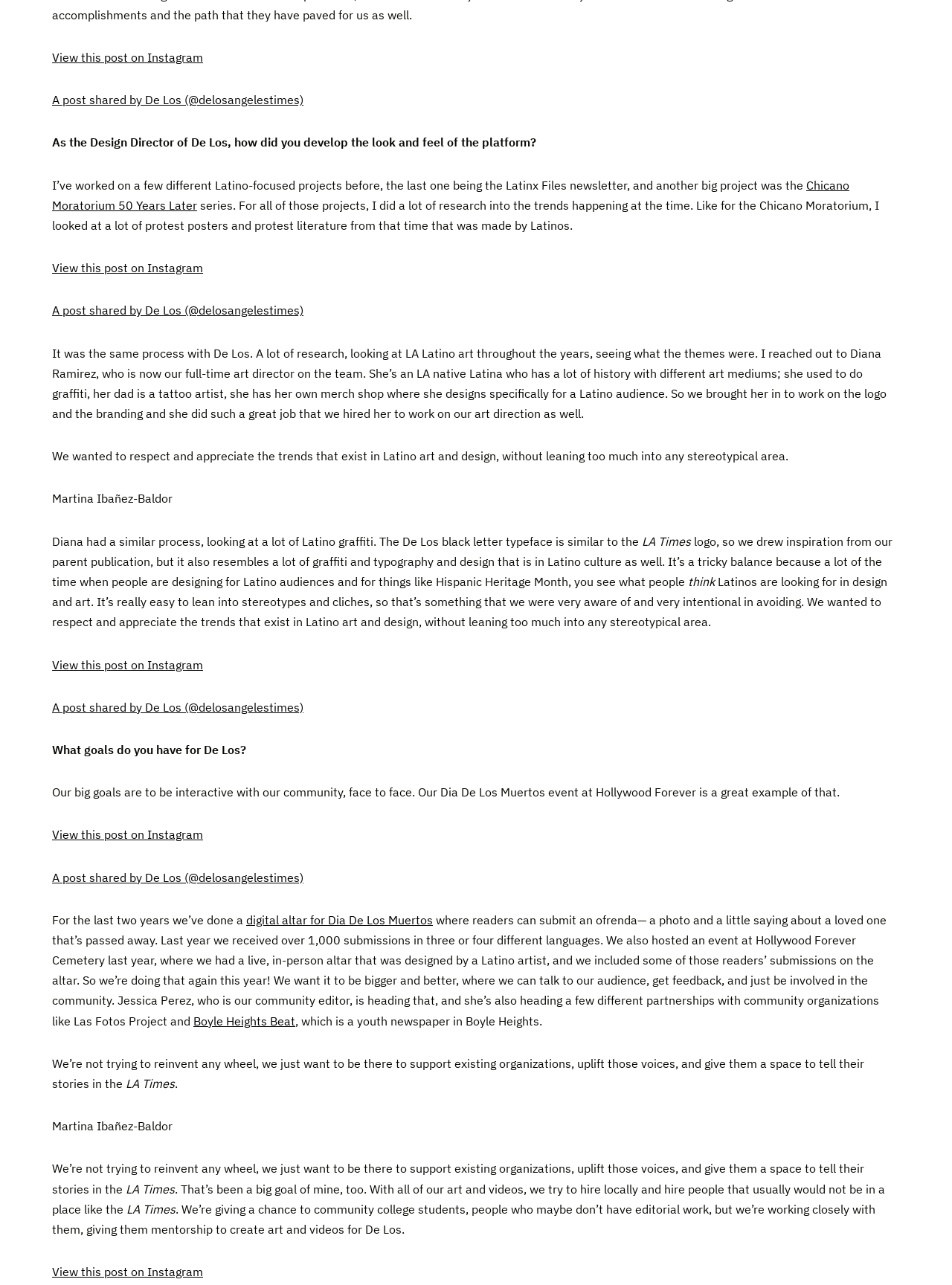Determine the bounding box coordinates of the clickable area required to perform the following instruction: "View this post on Instagram". The coordinates should be represented as four float numbers between 0 and 1: [left, top, right, bottom].

[0.055, 0.037, 0.945, 0.053]